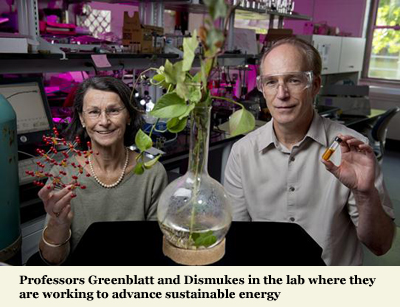Provide a brief response to the question using a single word or phrase: 
What is the color of the laboratory equipment in the background?

Pink